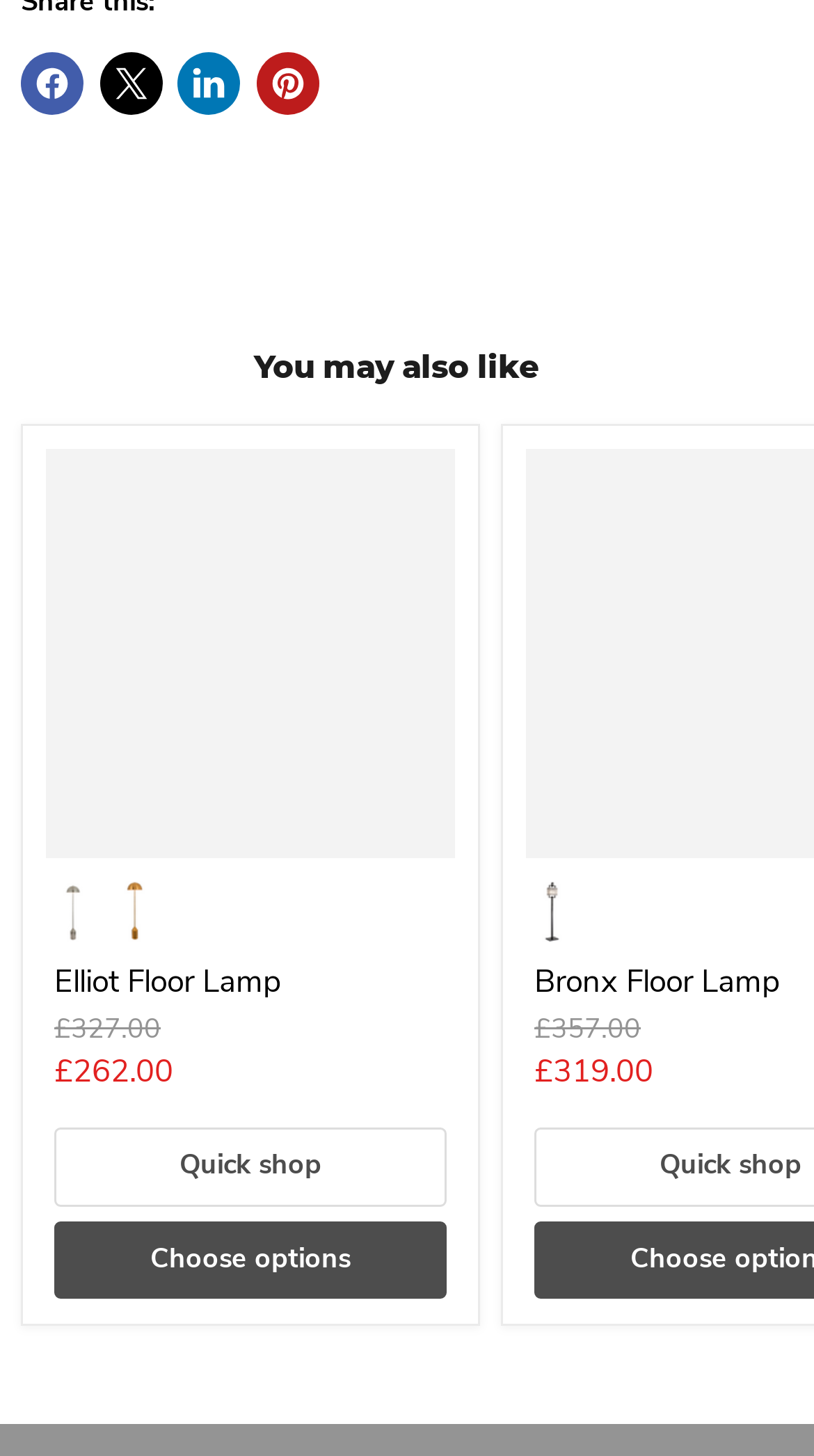Bounding box coordinates should be provided in the format (top-left x, top-left y, bottom-right x, bottom-right y) with all values between 0 and 1. Identify the bounding box for this UI element: Choose options

[0.067, 0.839, 0.549, 0.892]